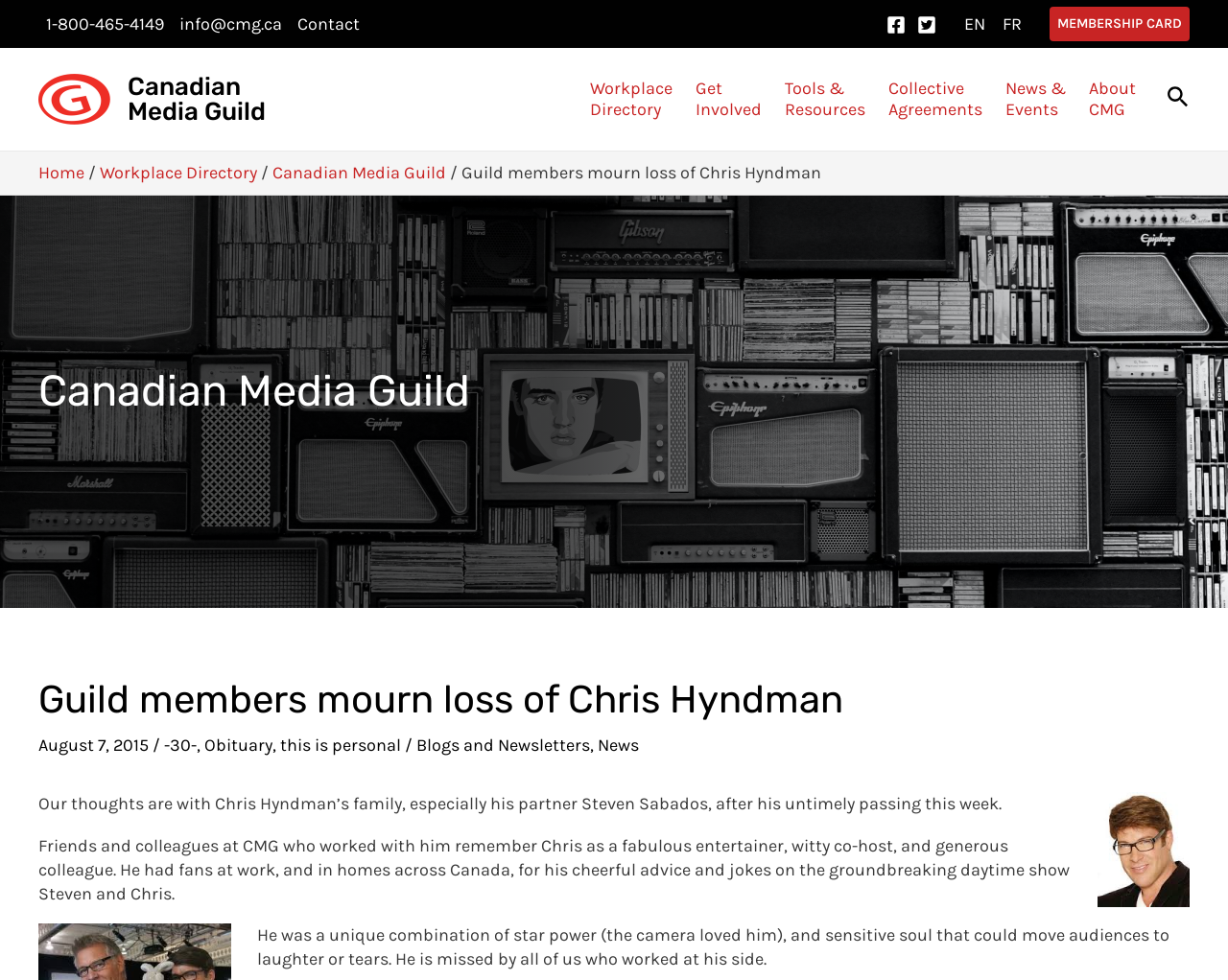Determine the bounding box for the UI element described here: "Collective Agreements".

[0.714, 0.049, 0.81, 0.154]